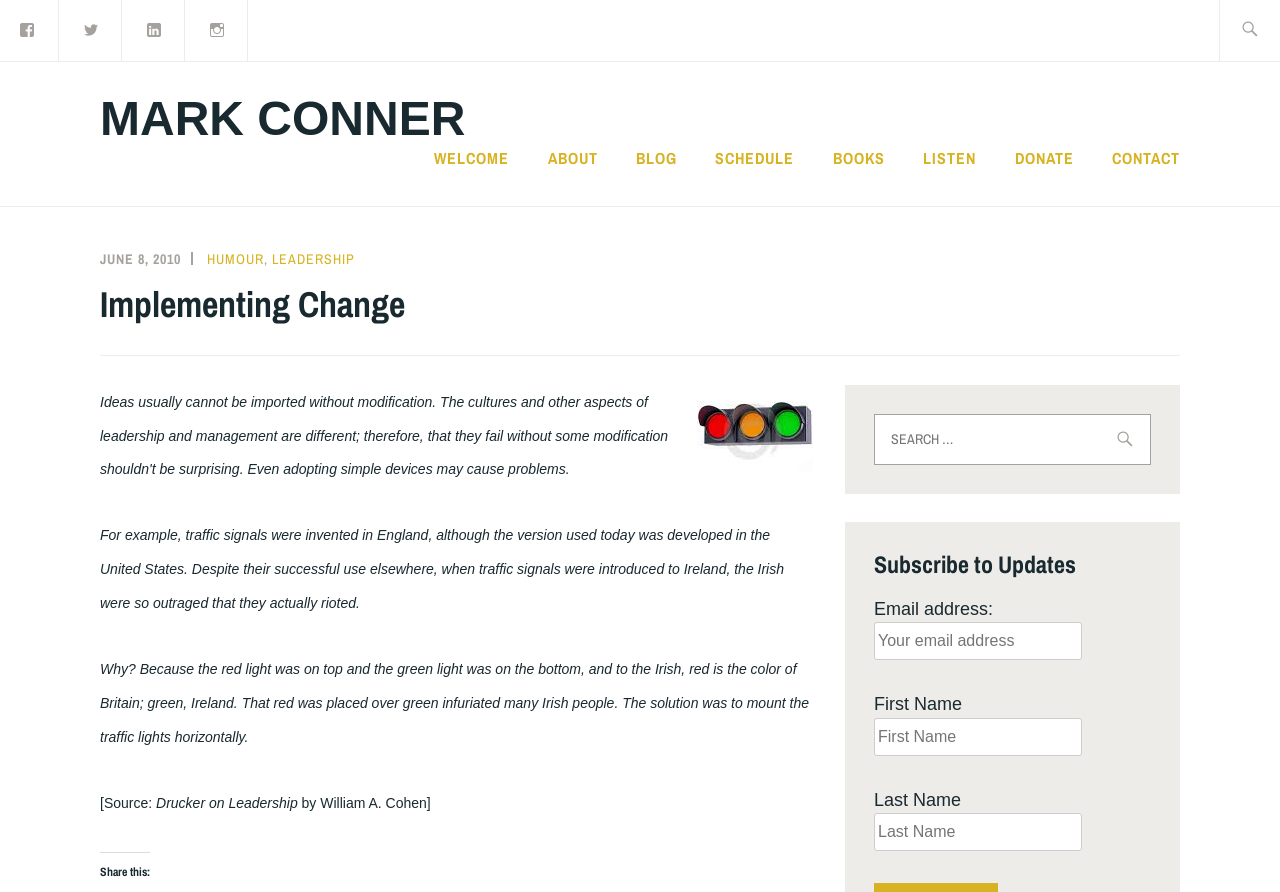Given the webpage screenshot and the description, determine the bounding box coordinates (top-left x, top-left y, bottom-right x, bottom-right y) that define the location of the UI element matching this description: Mark Conner

[0.078, 0.103, 0.364, 0.163]